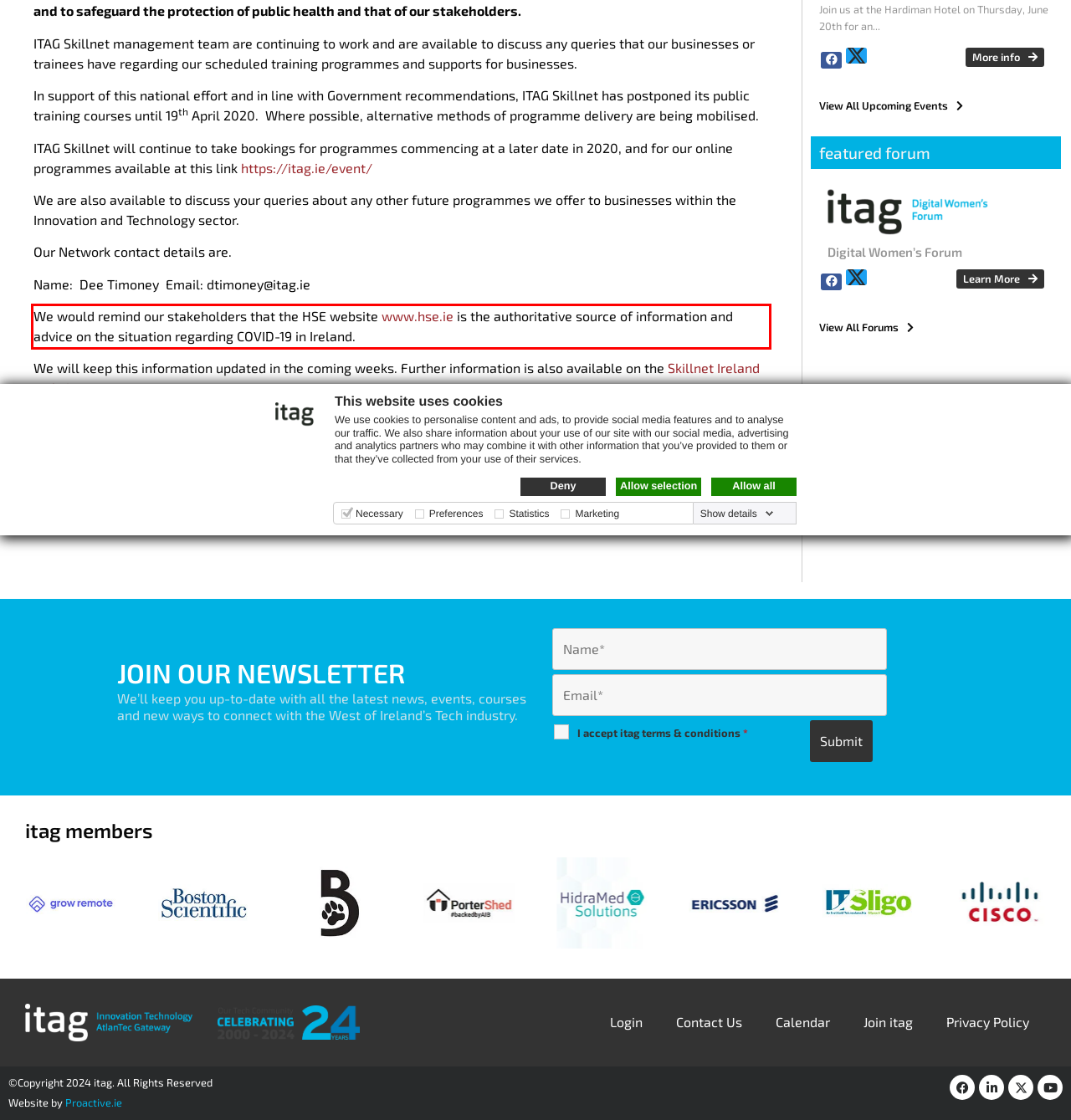You are provided with a screenshot of a webpage featuring a red rectangle bounding box. Extract the text content within this red bounding box using OCR.

We would remind our stakeholders that the HSE website www.hse.ie is the authoritative source of information and advice on the situation regarding COVID-19 in Ireland.